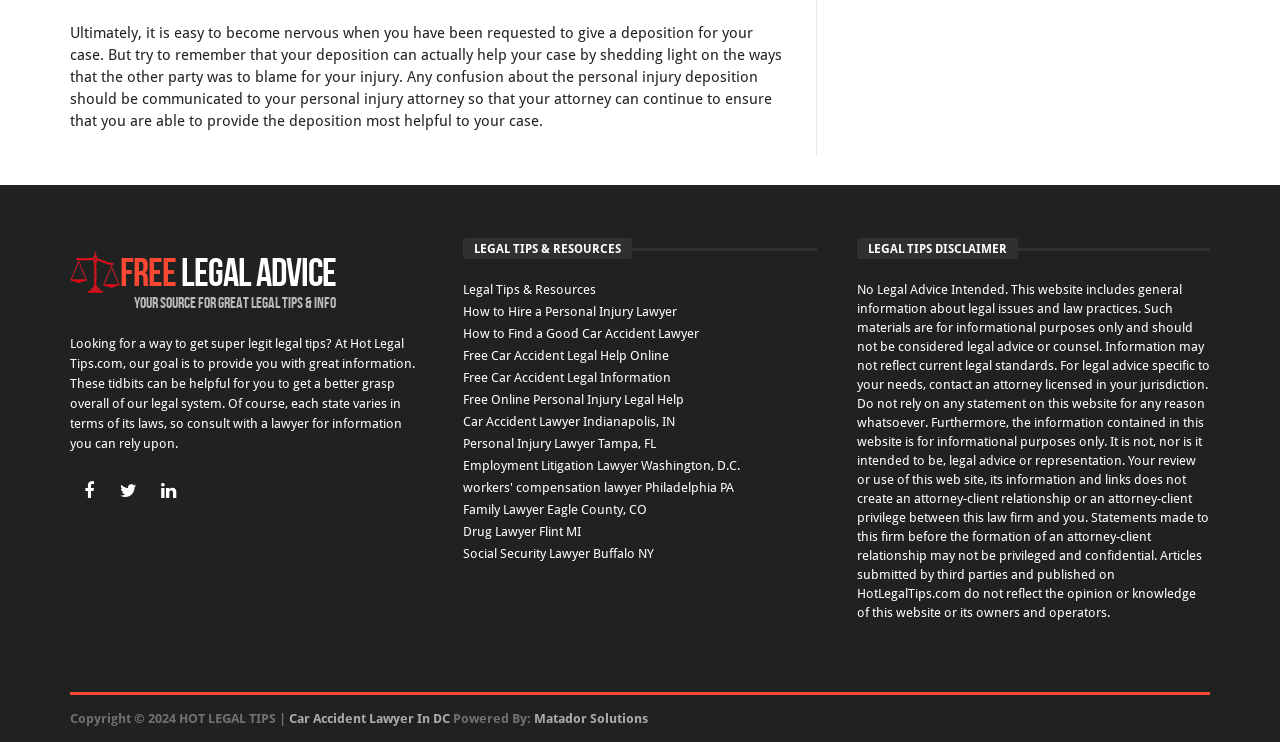Identify the bounding box coordinates of the HTML element based on this description: "FREE Legal Advice".

[0.055, 0.339, 0.262, 0.397]